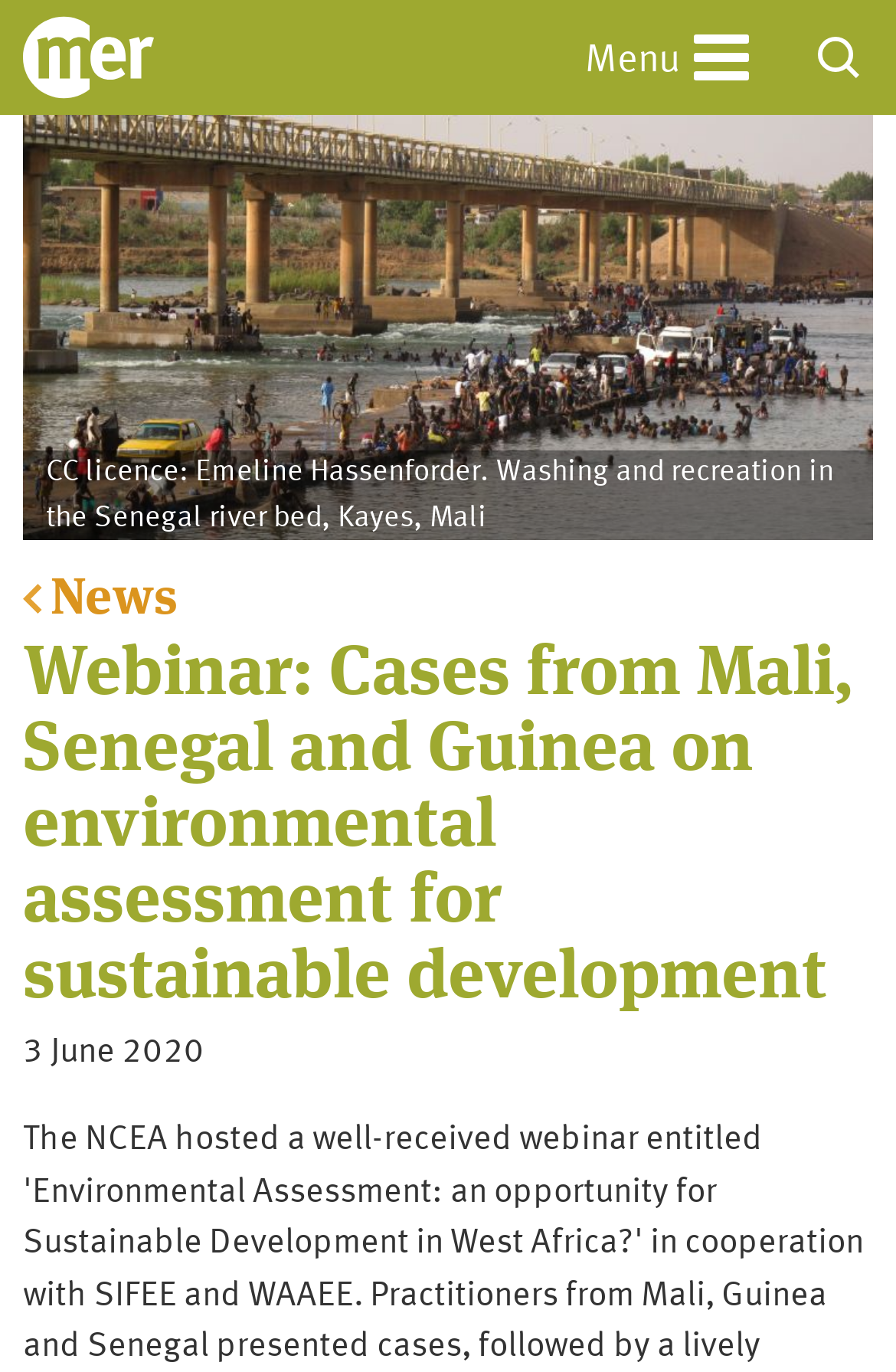How many menu items are there?
Please provide a single word or phrase as the answer based on the screenshot.

12